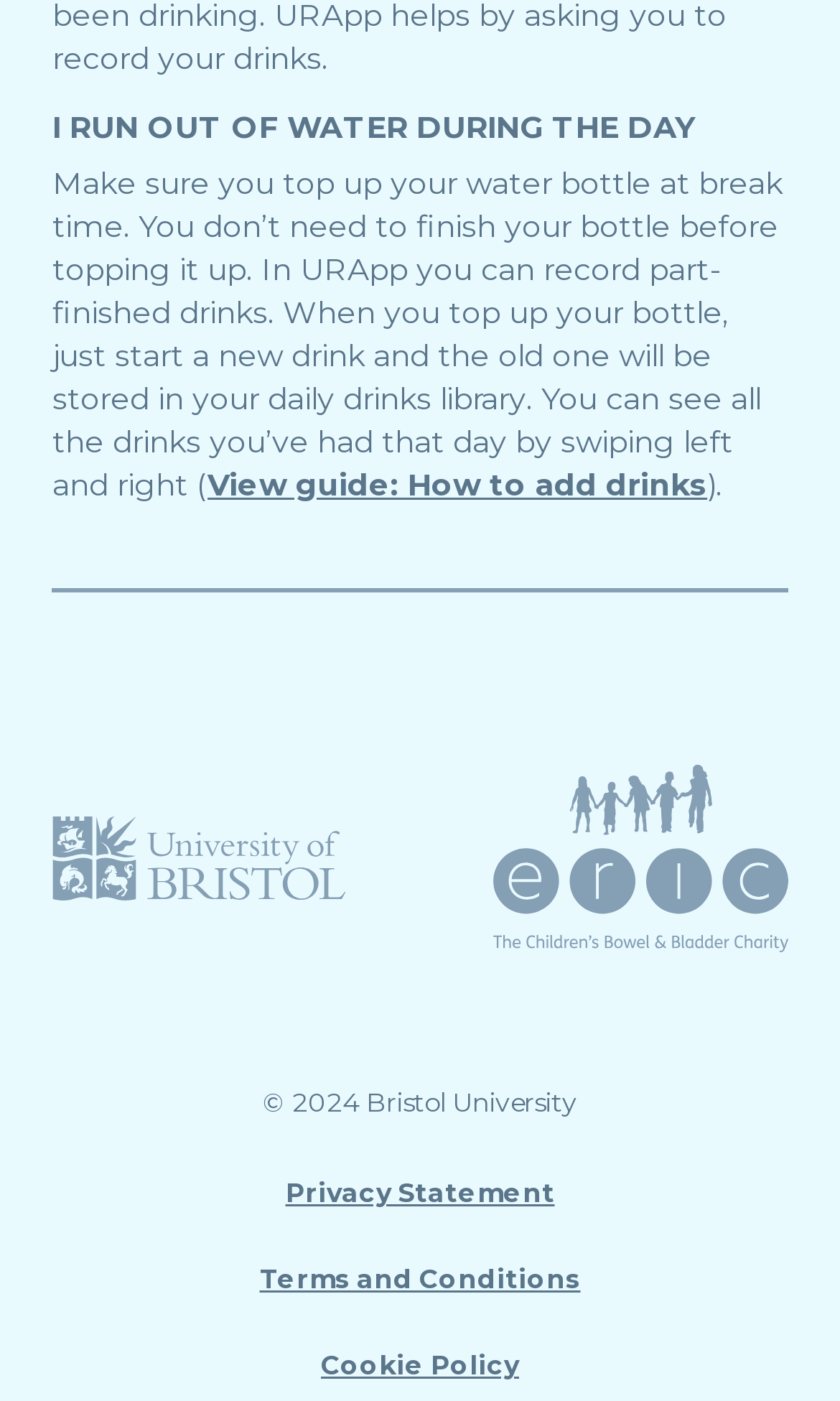What is the name of the university associated with this webpage? Based on the screenshot, please respond with a single word or phrase.

Bristol University